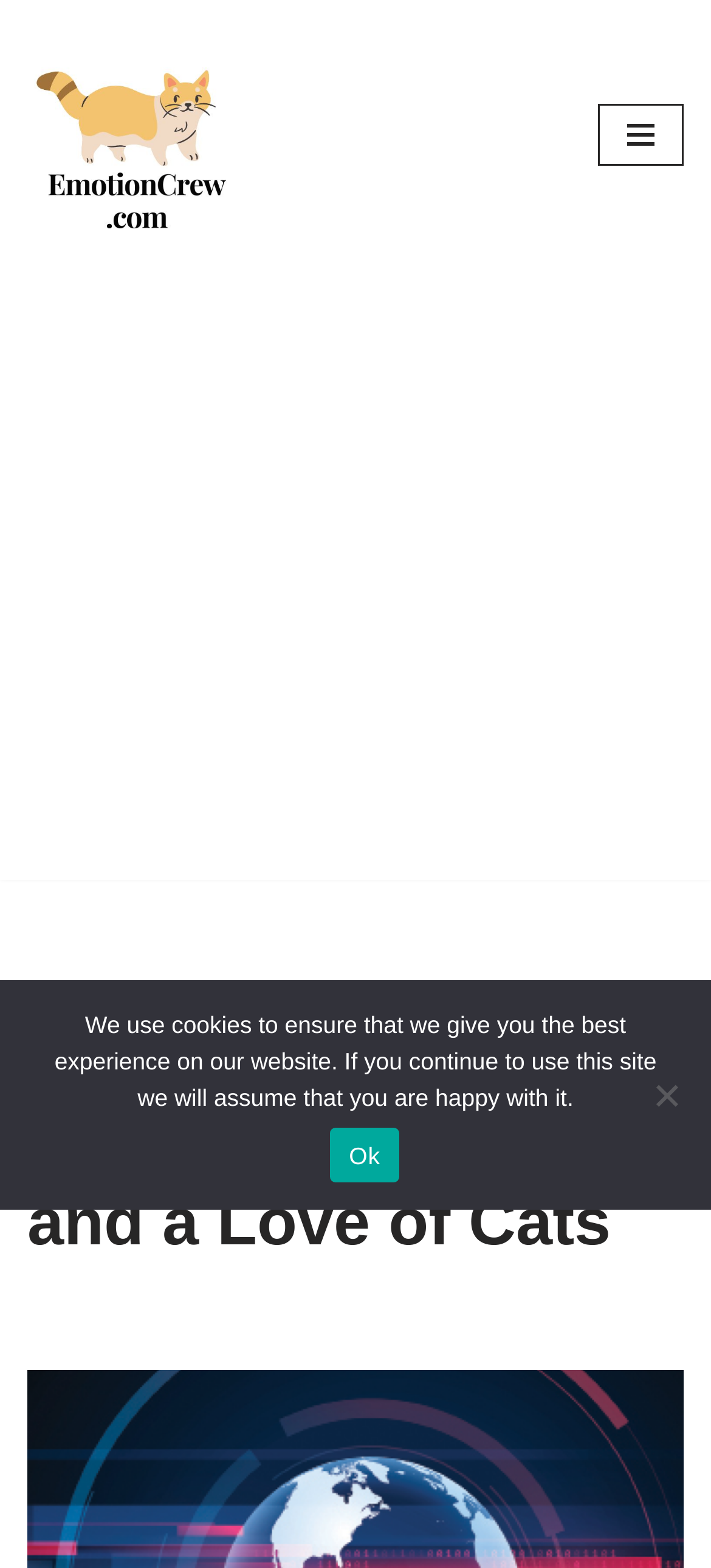What is the content of the iframe?
Based on the screenshot, provide your answer in one word or phrase.

Advertisement and website links